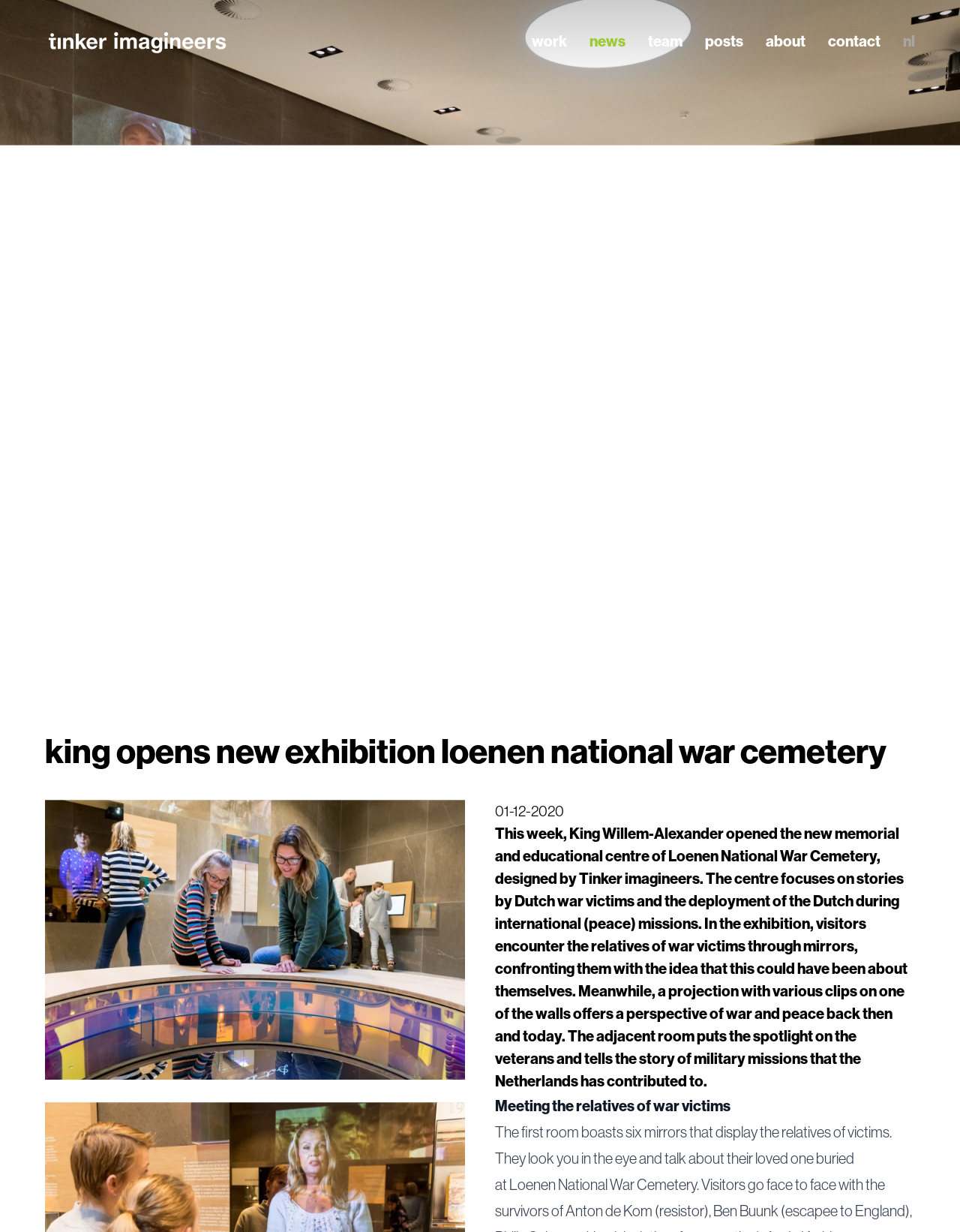Find the bounding box coordinates of the element I should click to carry out the following instruction: "Click the GET IN TOUCH link".

None